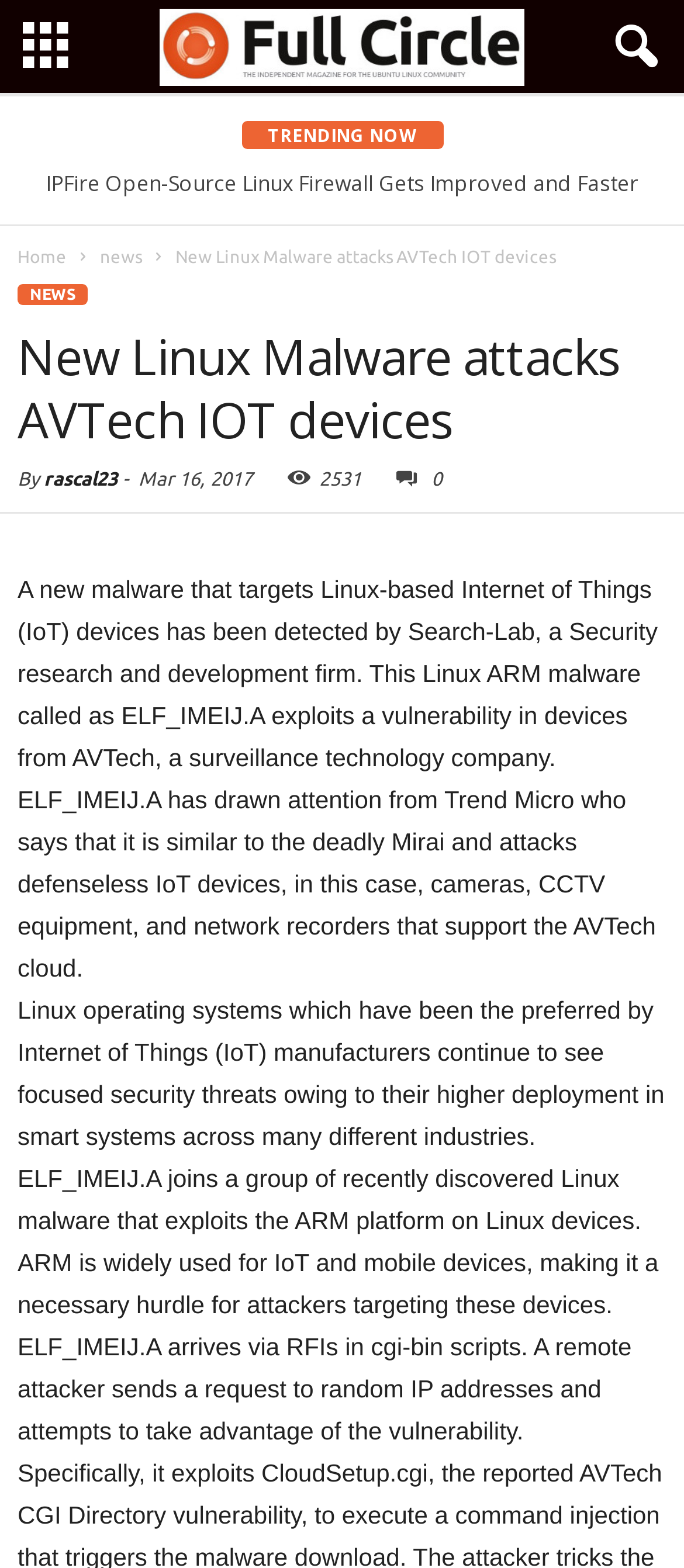Identify the bounding box coordinates of the part that should be clicked to carry out this instruction: "Read the article about New Linux Malware attacks AVTech IOT devices".

[0.026, 0.207, 0.974, 0.287]